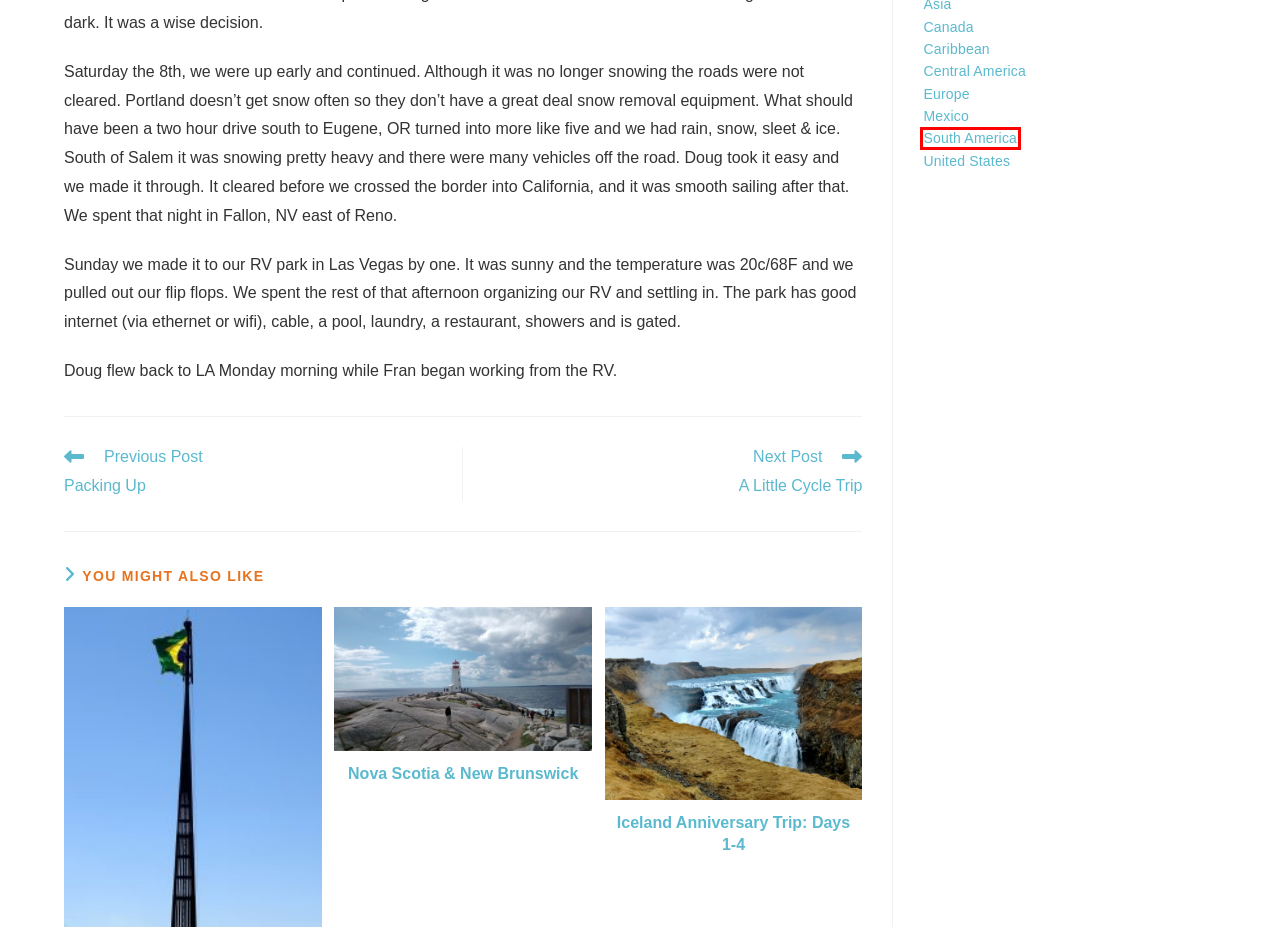Examine the screenshot of a webpage featuring a red bounding box and identify the best matching webpage description for the new page that results from clicking the element within the box. Here are the options:
A. South America – Calder Escapes
B. Iceland Anniversary Trip: Days 1-4 – Calder Escapes
C. Europe – Calder Escapes
D. Central America – Calder Escapes
E. Nova Scotia & New Brunswick – Calder Escapes
F. Caribbean – Calder Escapes
G. United States – Calder Escapes
H. Canada – Calder Escapes

A